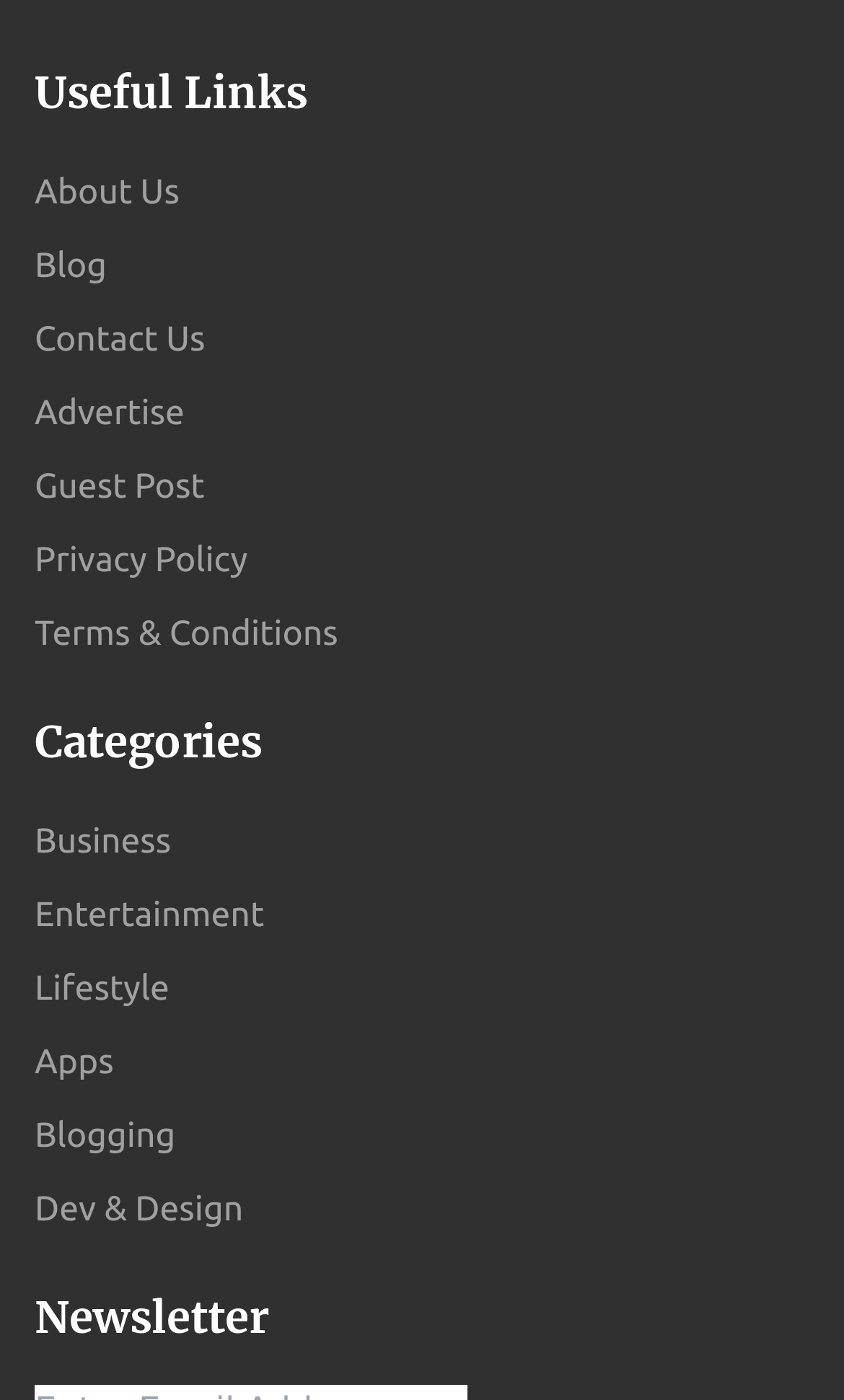Pinpoint the bounding box coordinates of the area that should be clicked to complete the following instruction: "Read the Blog". The coordinates must be given as four float numbers between 0 and 1, i.e., [left, top, right, bottom].

[0.041, 0.166, 0.127, 0.213]